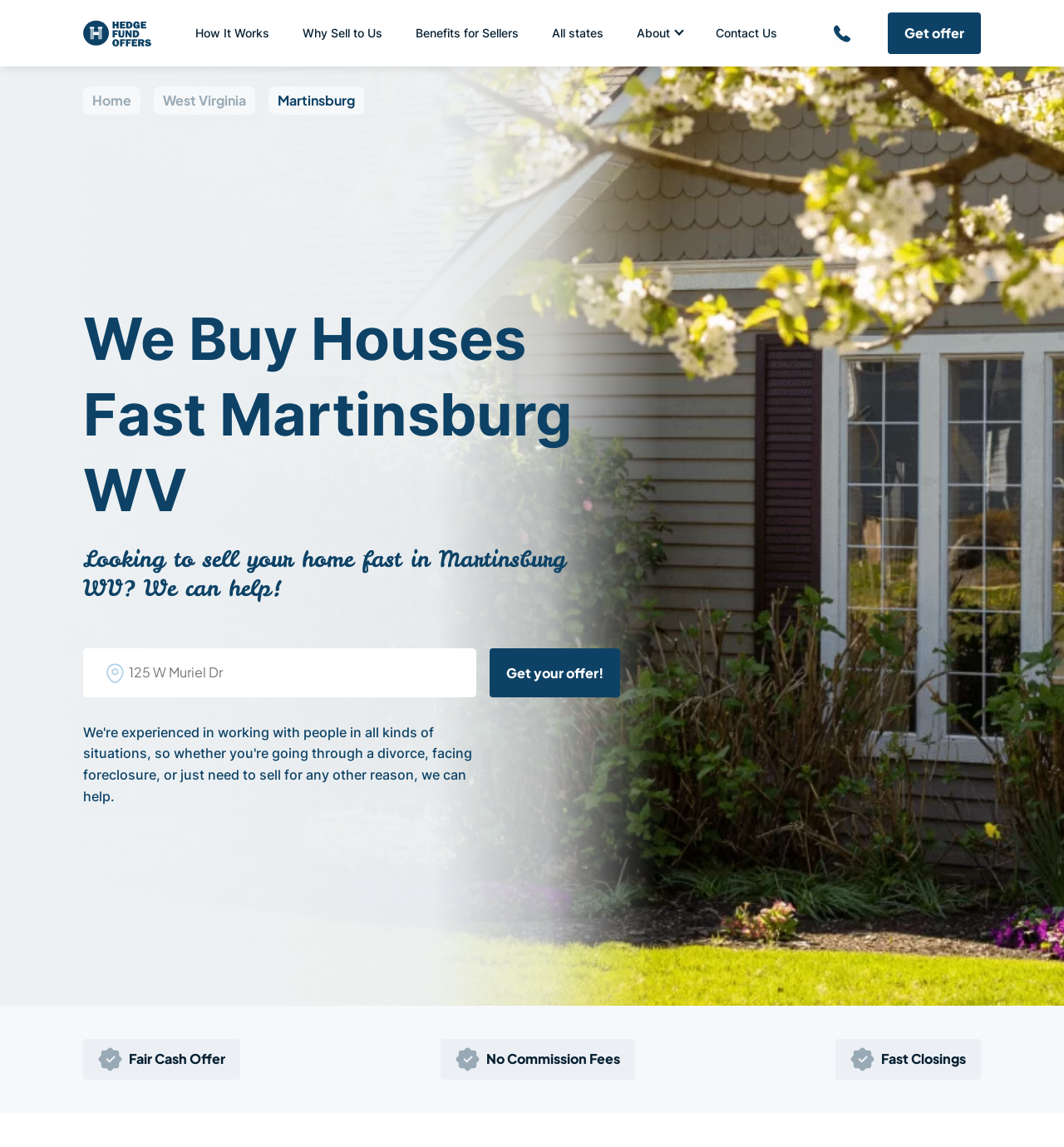What is the next step to get an offer?
Using the image as a reference, answer the question with a short word or phrase.

Fill in the address